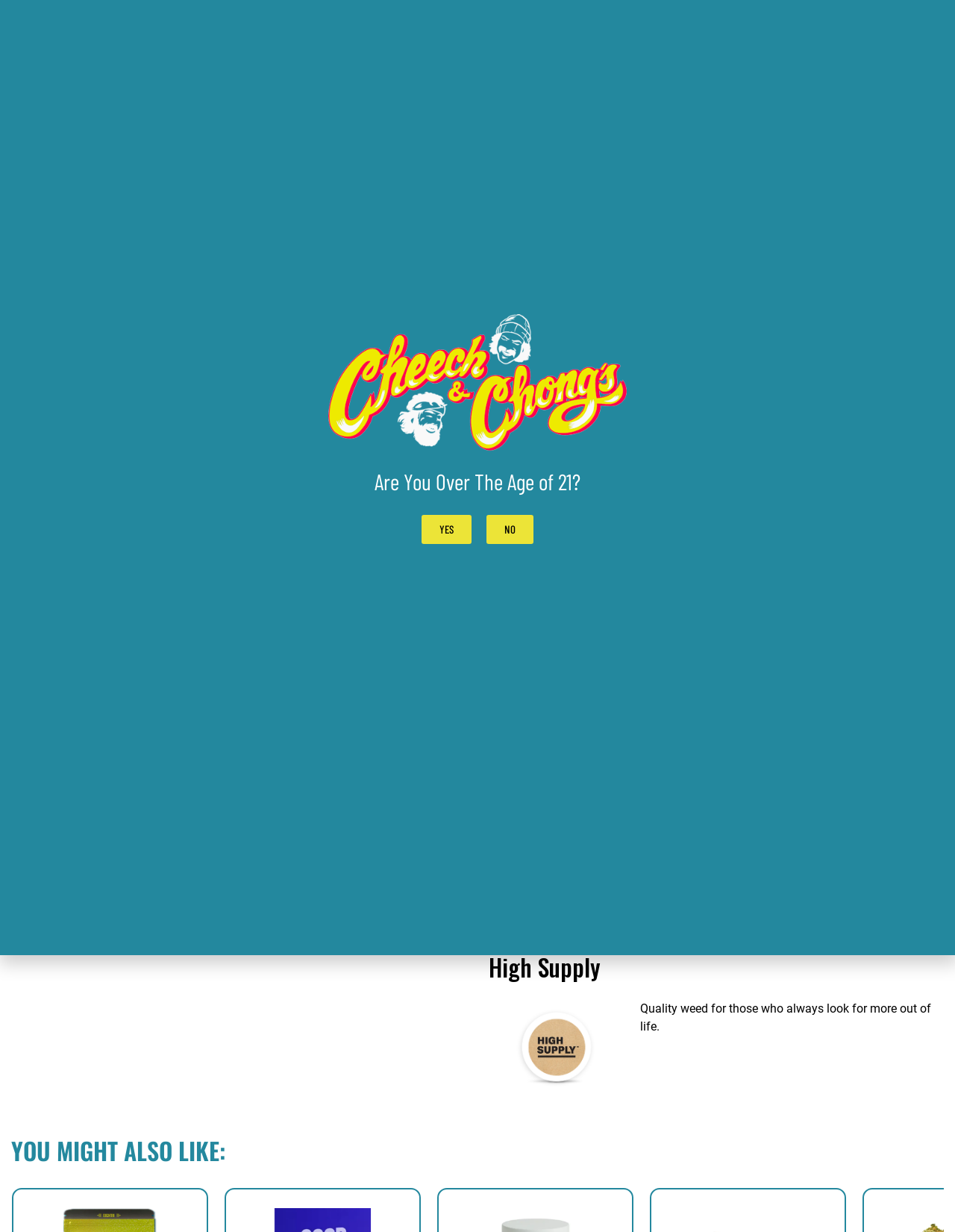Using the description ". Change", locate and provide the bounding box of the UI element.

[0.06, 0.065, 0.101, 0.079]